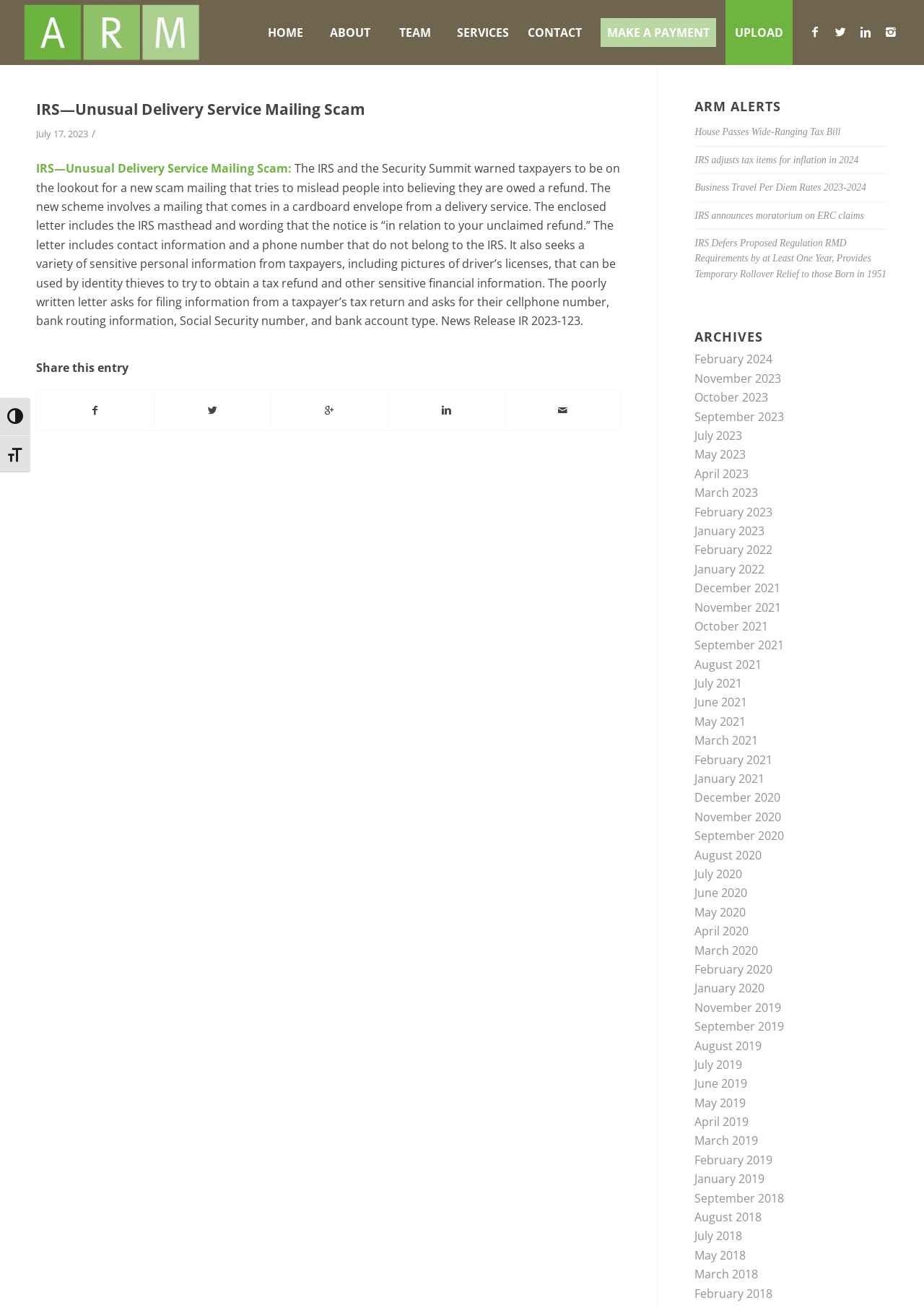What is the main title displayed on this webpage?

IRS—Unusual Delivery Service Mailing Scam